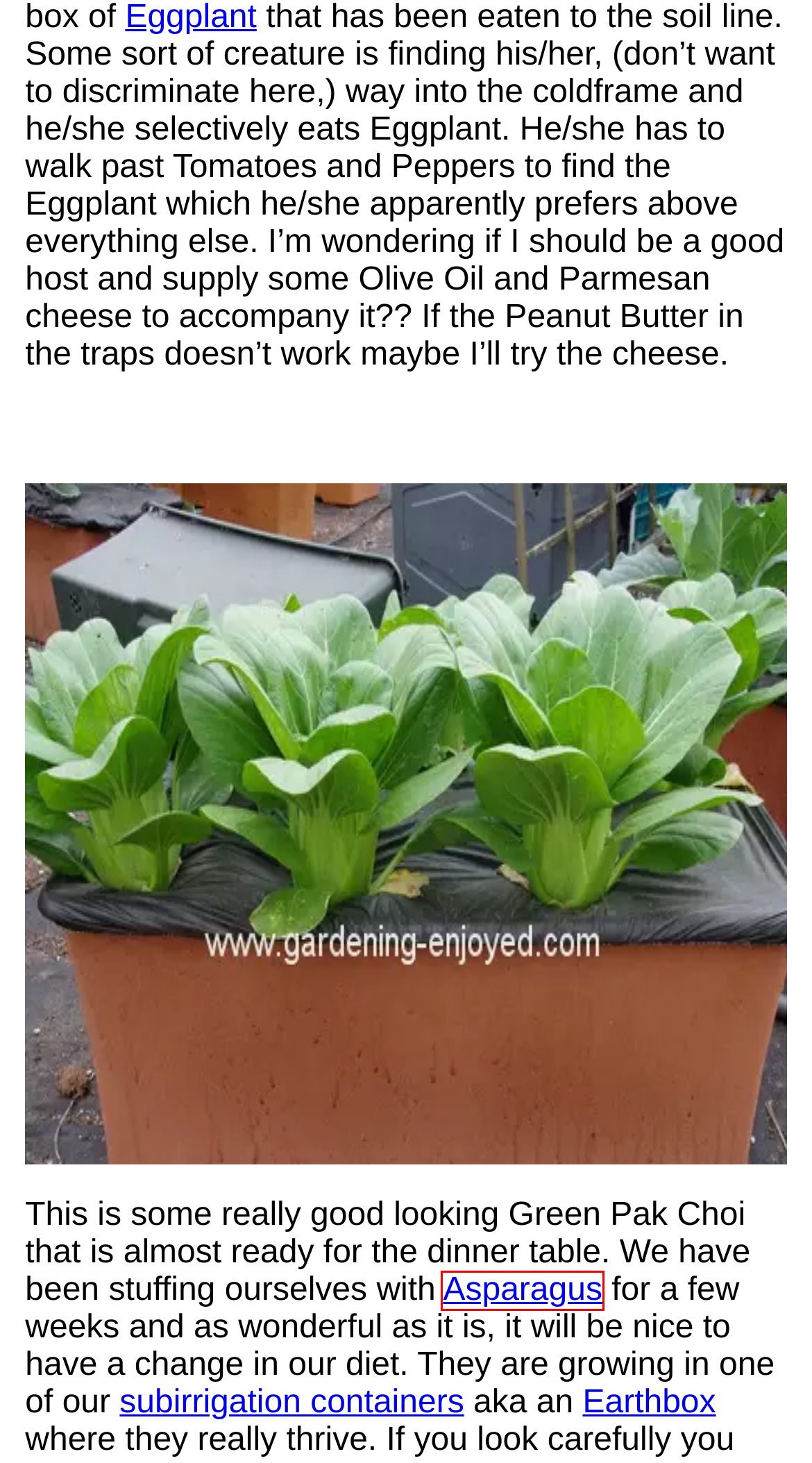Evaluate the webpage screenshot and identify the element within the red bounding box. Select the webpage description that best fits the new webpage after clicking the highlighted element. Here are the candidates:
A. Tulips
B. Asparagus The Earliest Vegetable
C. Peonies The Long Lived Perennial
D. Eggplant
E. Iris Borer
F. subirrigation containers for vegetables
G. Ken Brown's gardening is an enjoyable light hearted activity.
H. Earthbox vegetable growing

B